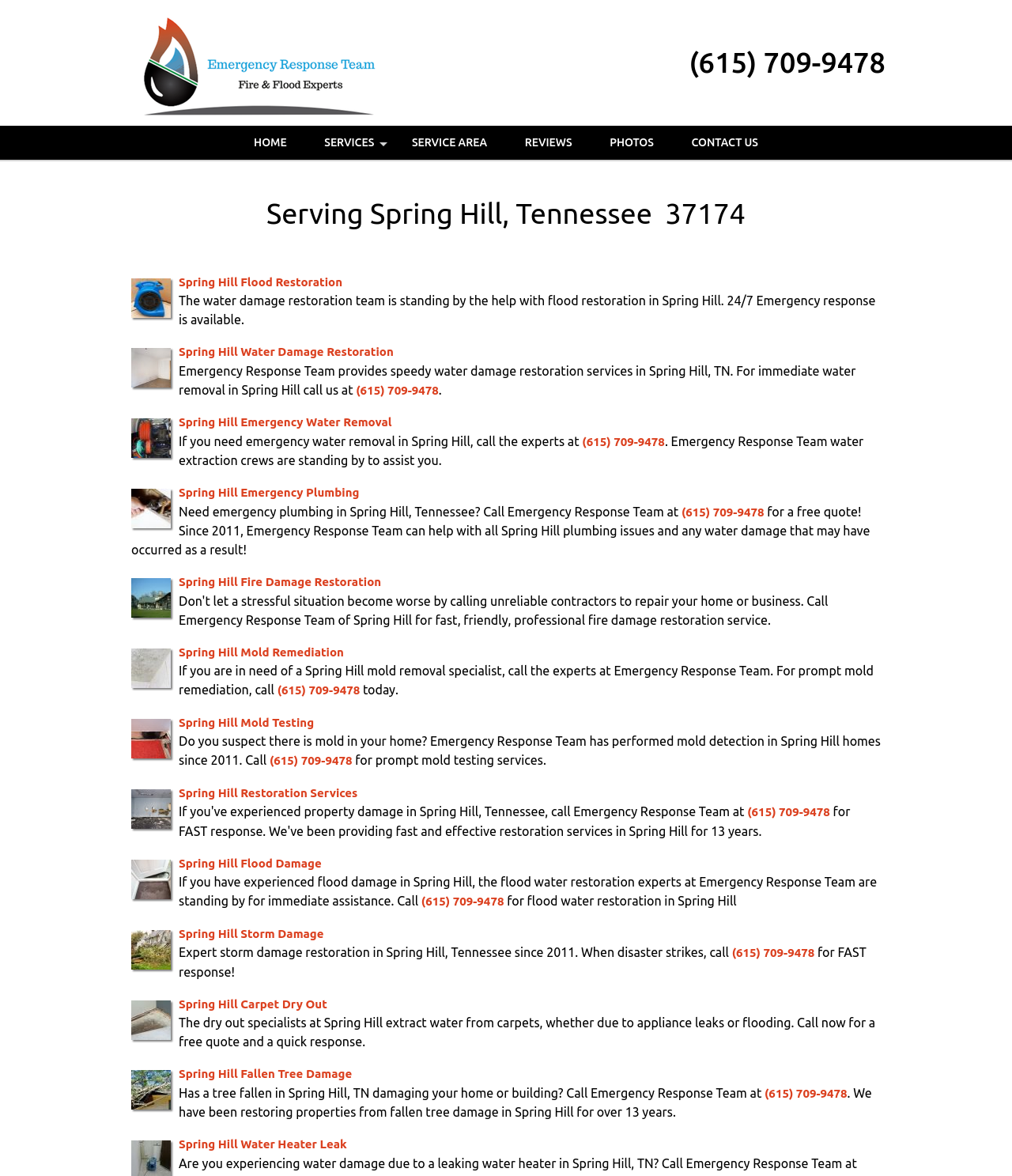What is the phone number to call for emergency response?
Please answer the question as detailed as possible based on the image.

The phone number can be found in multiple places on the webpage, including the heading, links, and static text. It is the primary contact method for emergency response services.